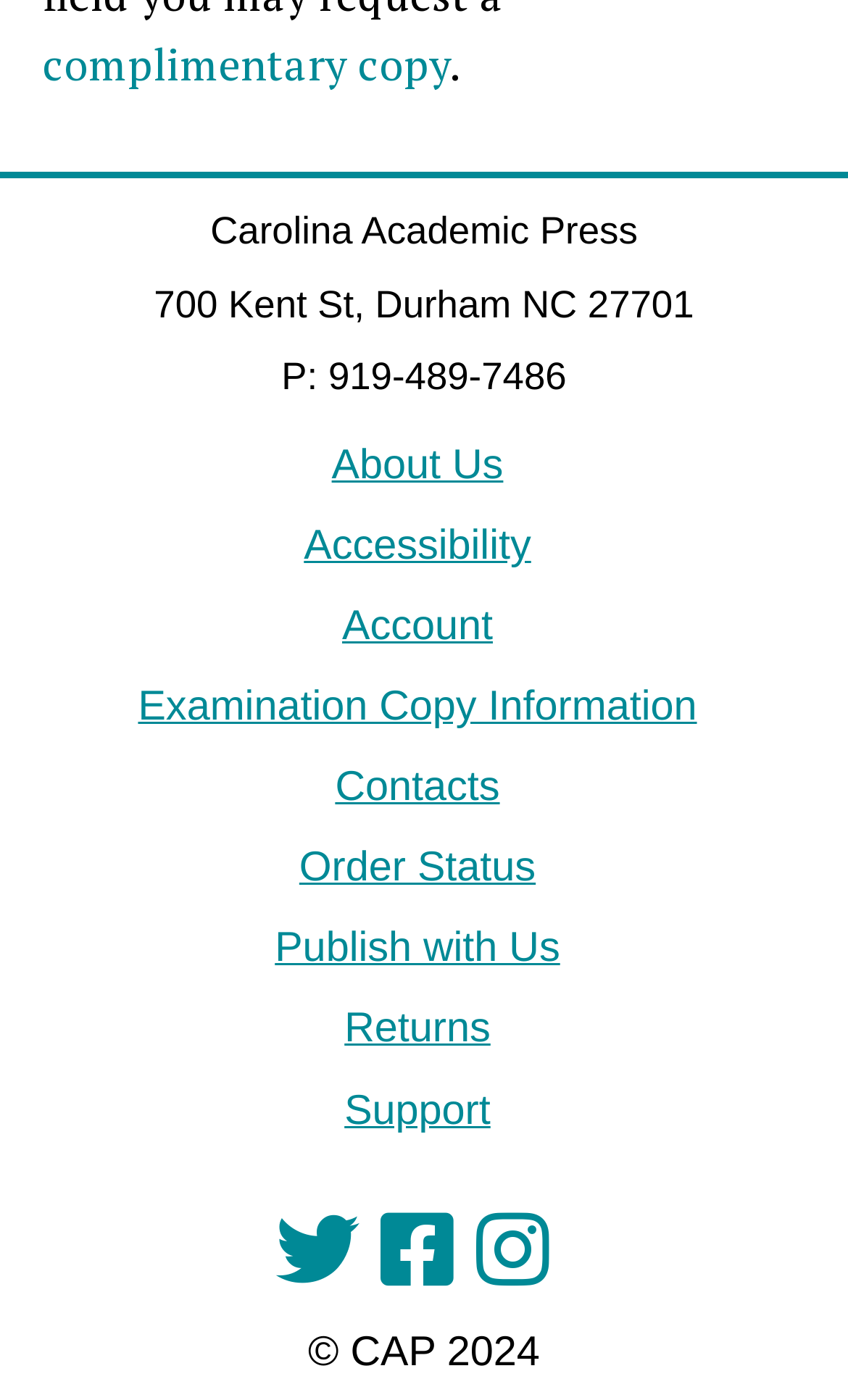Can you find the bounding box coordinates of the area I should click to execute the following instruction: "Check order status"?

[0.312, 0.603, 0.688, 0.639]